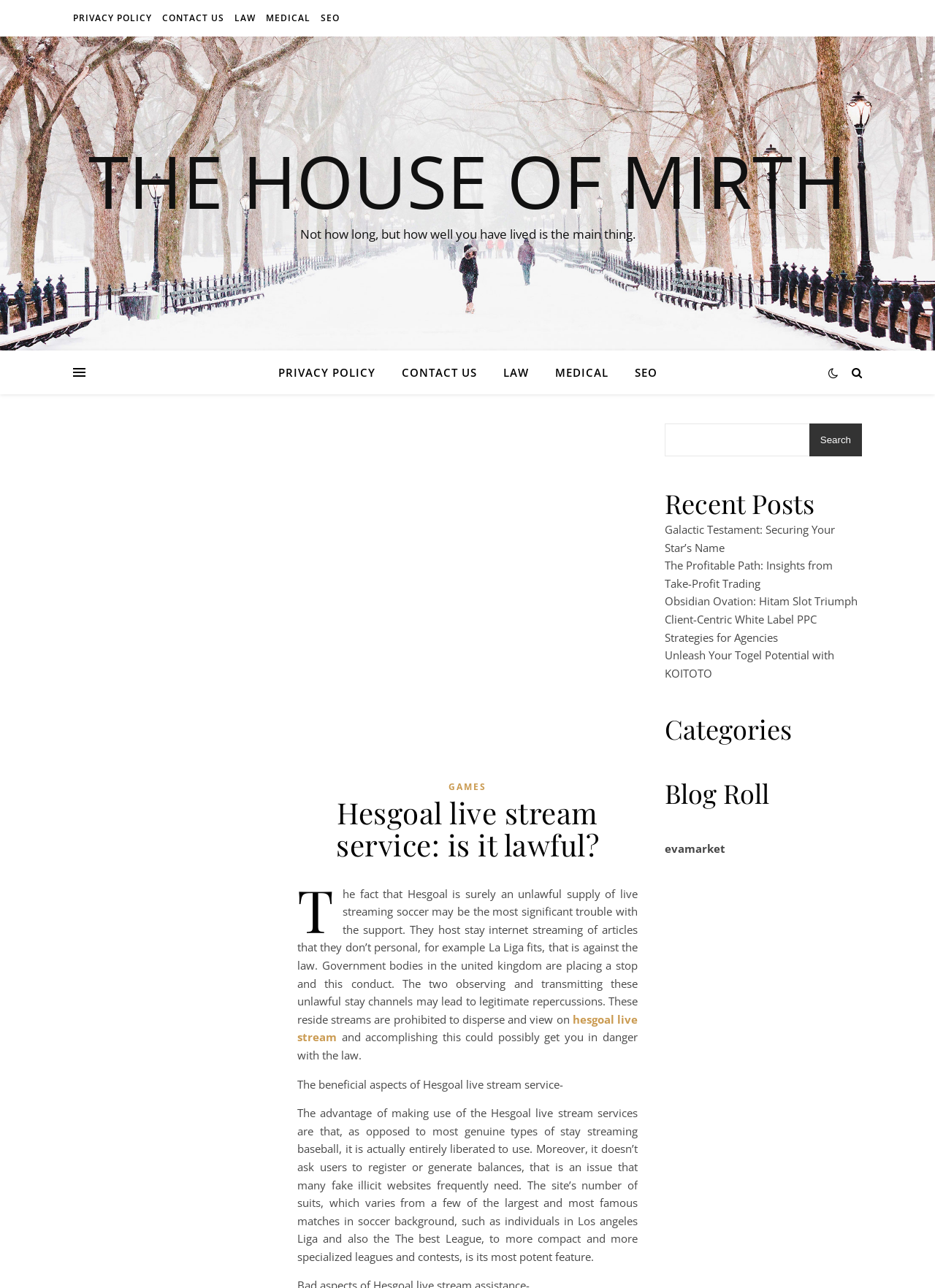Provide a comprehensive caption for the webpage.

The webpage is about "Hesgoal live stream service" and its legality, with the main title "Hesgoal live stream service: is it lawful?" at the top. Below the title, there is a navigation menu with links to "PRIVACY POLICY", "CONTACT US", "LAW", "MEDICAL", and "SEO" on the top-left corner. 

On the top-right corner, there is a logo "THE HOUSE OF MIRTH" with a quote "Not how long, but how well you have lived is the main thing." below it. 

The main content is divided into two columns. The left column has a heading "Hesgoal live stream service: is it lawful?" followed by a paragraph discussing the legality of Hesgoal live stream service, mentioning that it hosts live streaming of content without permission, which is against the law. The paragraph also warns that watching and transmitting these illegal live channels may lead to legal repercussions.

Below this, there is a link to "hesgoal live stream" and another paragraph discussing the benefits of using Hesgoal live stream service, including that it is free to use and doesn't require registration or account creation. The service also offers a wide range of matches, from famous leagues to smaller and more specialized ones.

The right column has a search bar at the top, followed by a heading "Recent Posts" and a list of five links to recent blog posts, including "Galactic Testament: Securing Your Star’s Name", "The Profitable Path: Insights from Take-Profit Trading", and others. Below this, there is a heading "Categories" and another heading "Blog Roll" with a link to "evamarket".